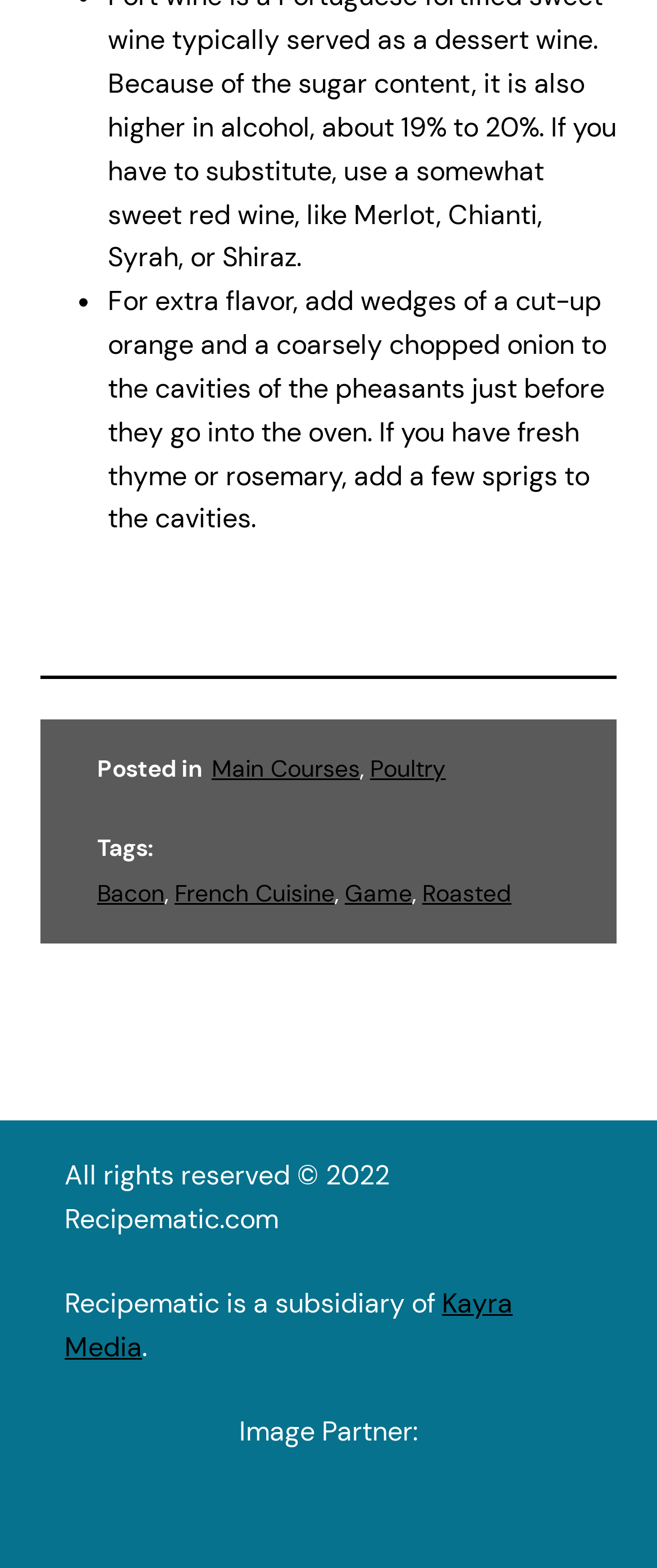Answer briefly with one word or phrase:
What is the purpose of the separator element on the page?

To separate sections